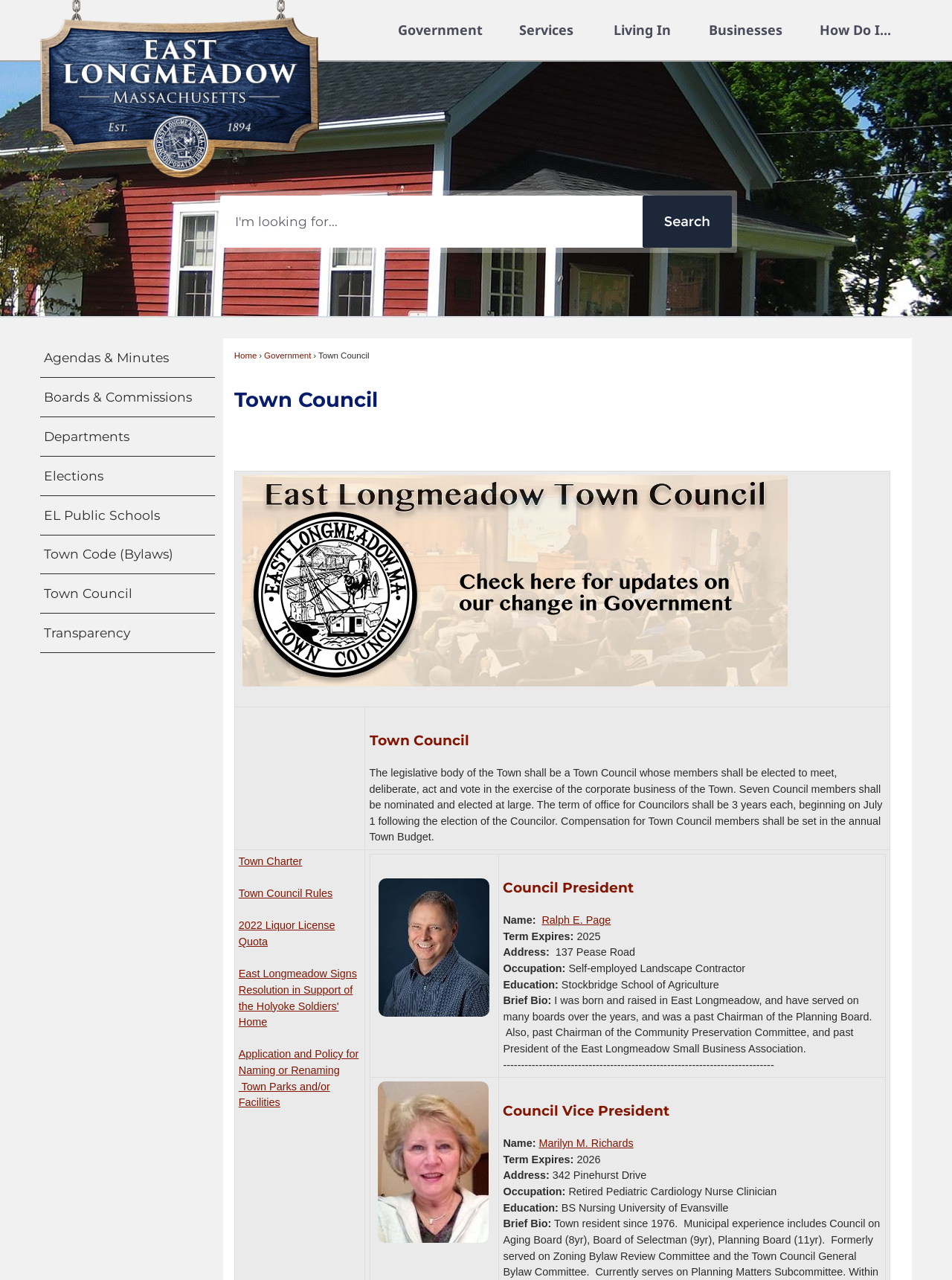Find the bounding box coordinates of the element's region that should be clicked in order to follow the given instruction: "Search for something". The coordinates should consist of four float numbers between 0 and 1, i.e., [left, top, right, bottom].

[0.231, 0.153, 0.769, 0.193]